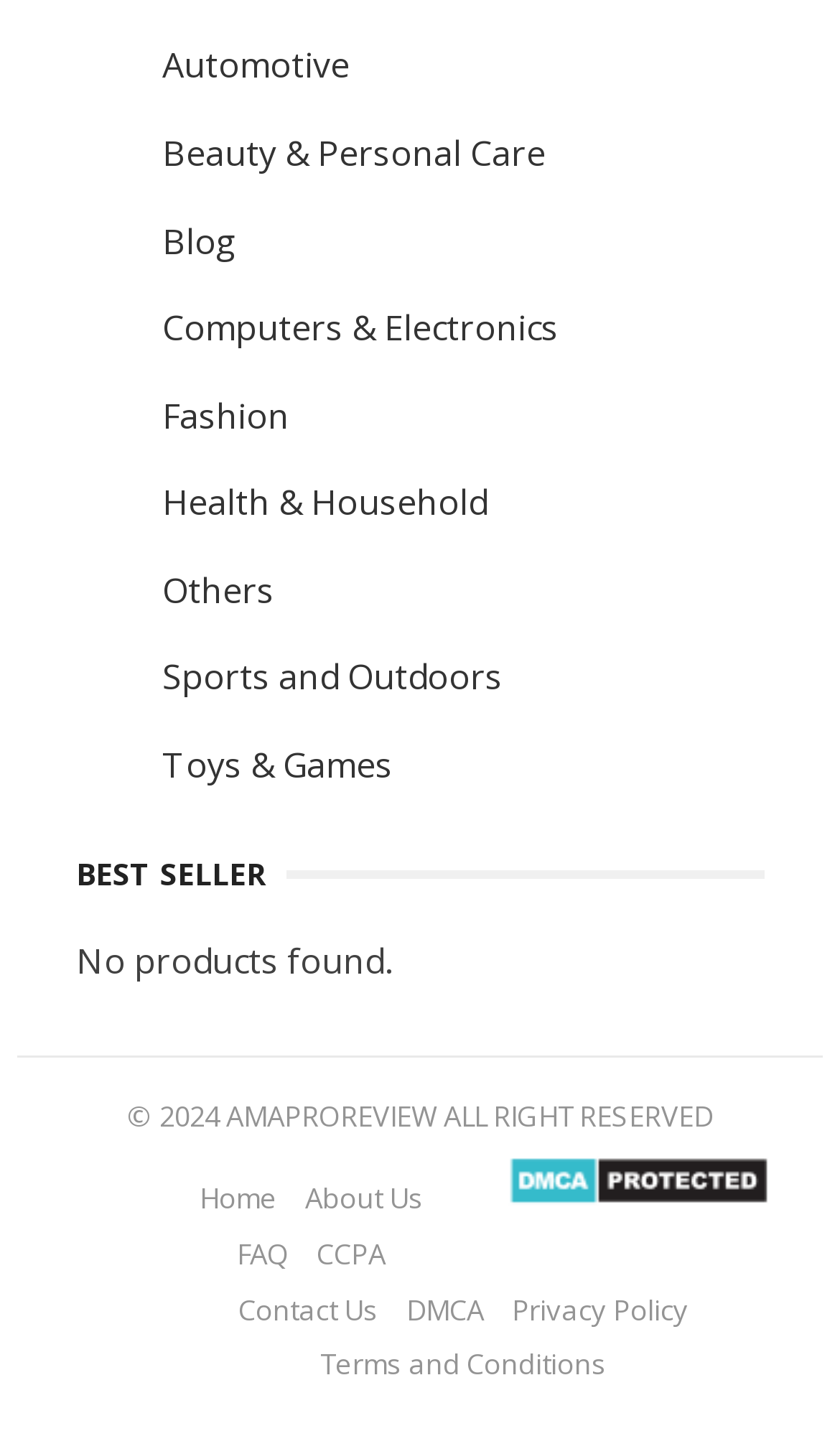Find the bounding box coordinates of the clickable area that will achieve the following instruction: "Read about Privacy Policy".

[0.609, 0.887, 0.819, 0.914]